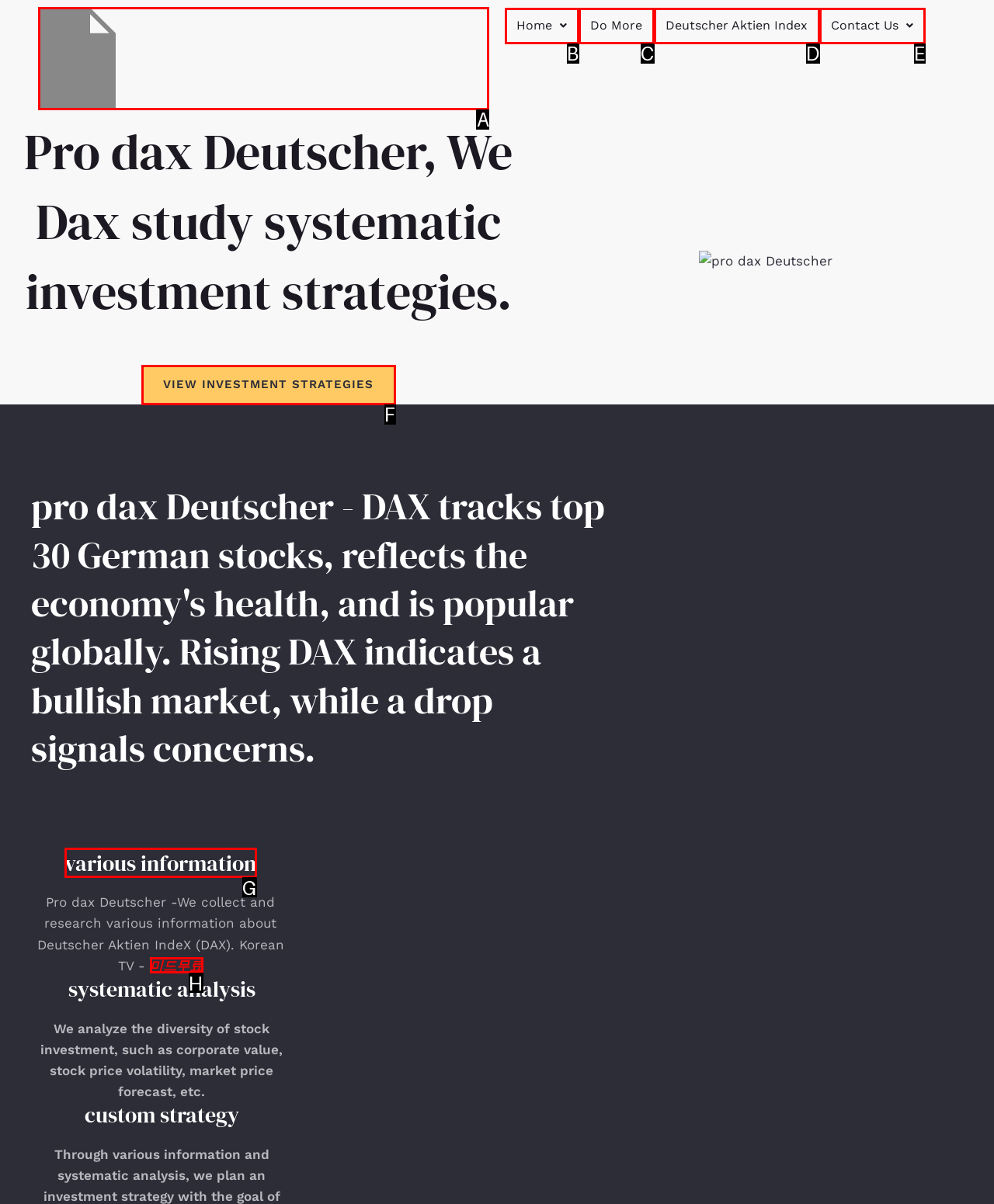Provide the letter of the HTML element that you need to click on to perform the task: Click the default logo.
Answer with the letter corresponding to the correct option.

A